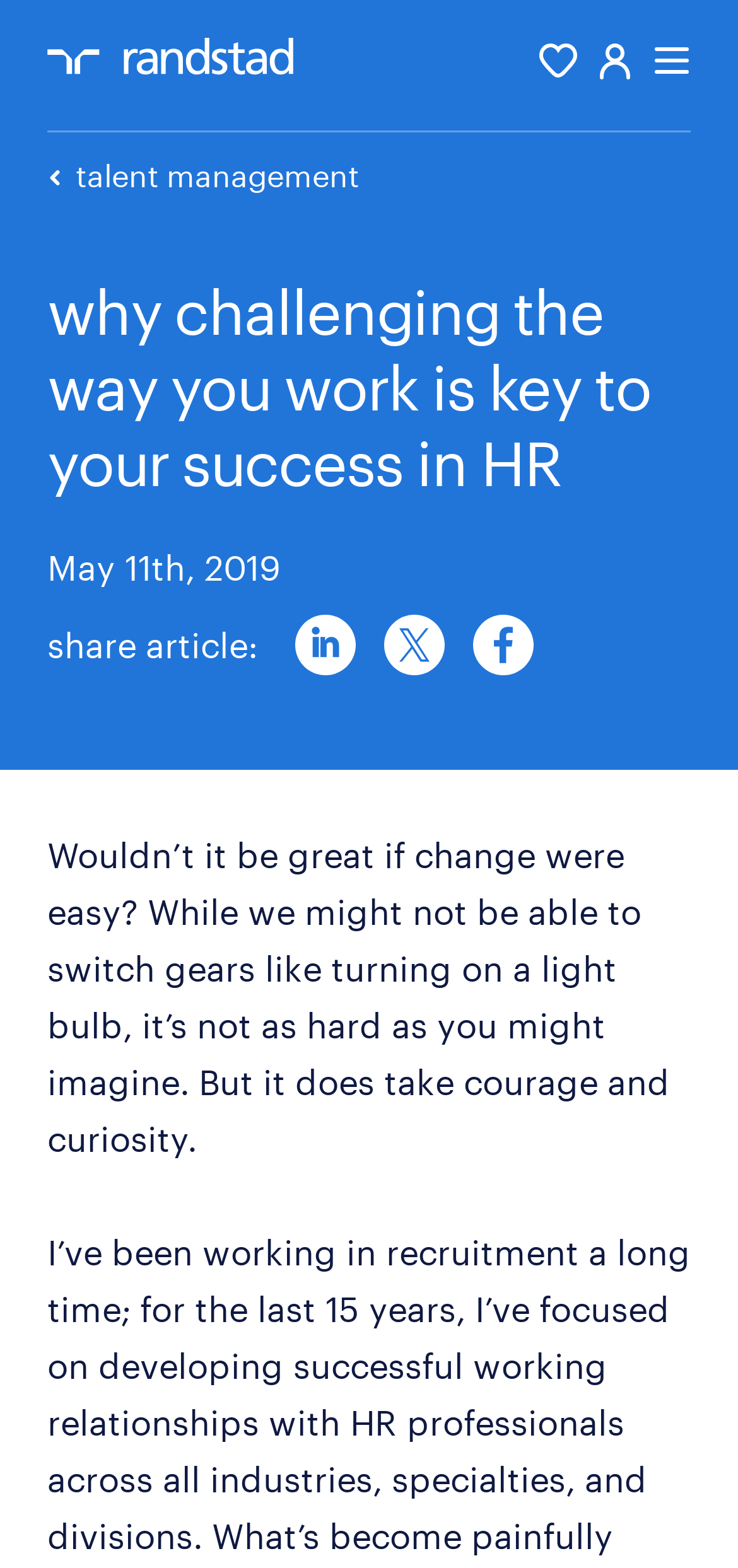Locate the UI element described as follows: "title="share this article on facebook"". Return the bounding box coordinates as four float numbers between 0 and 1 in the order [left, top, right, bottom].

[0.641, 0.392, 0.723, 0.431]